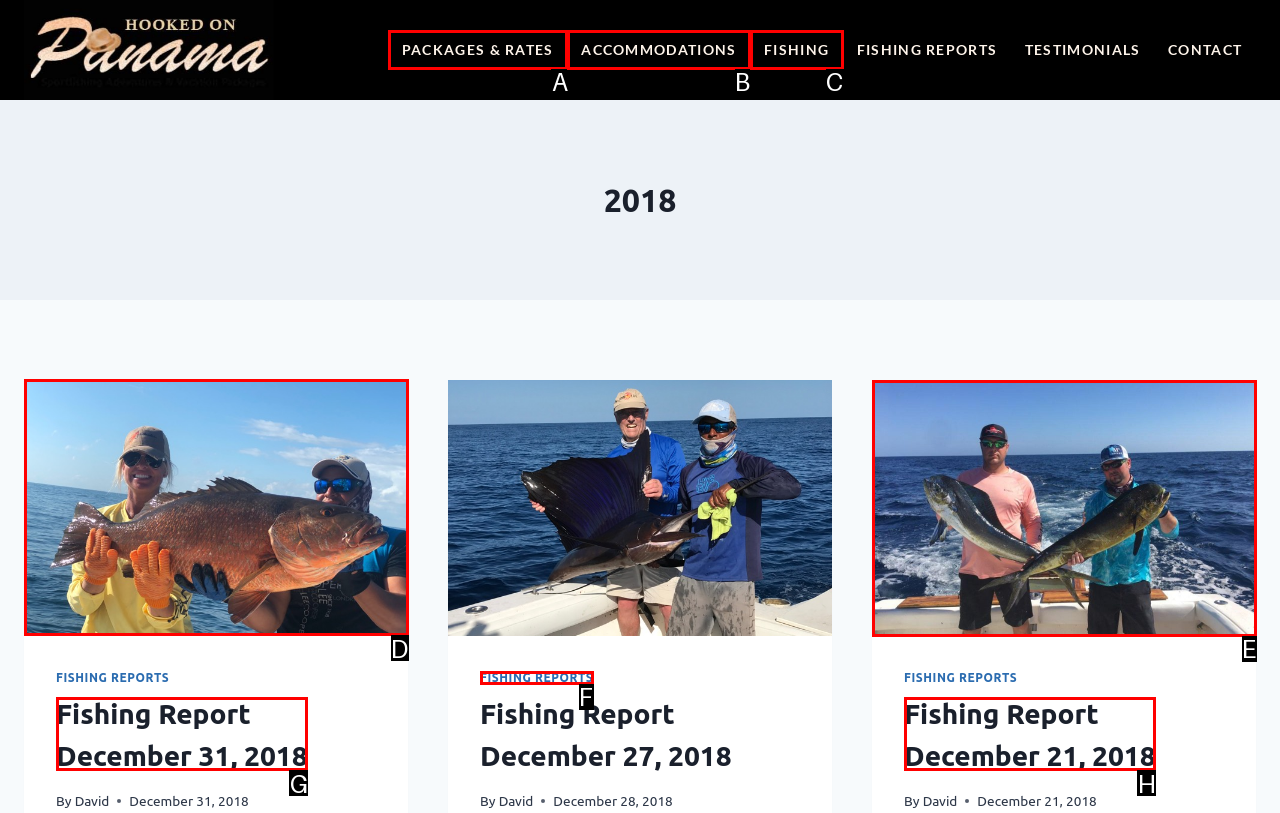Tell me which one HTML element I should click to complete this task: View Fishing Report December 31, 2018 Answer with the option's letter from the given choices directly.

D